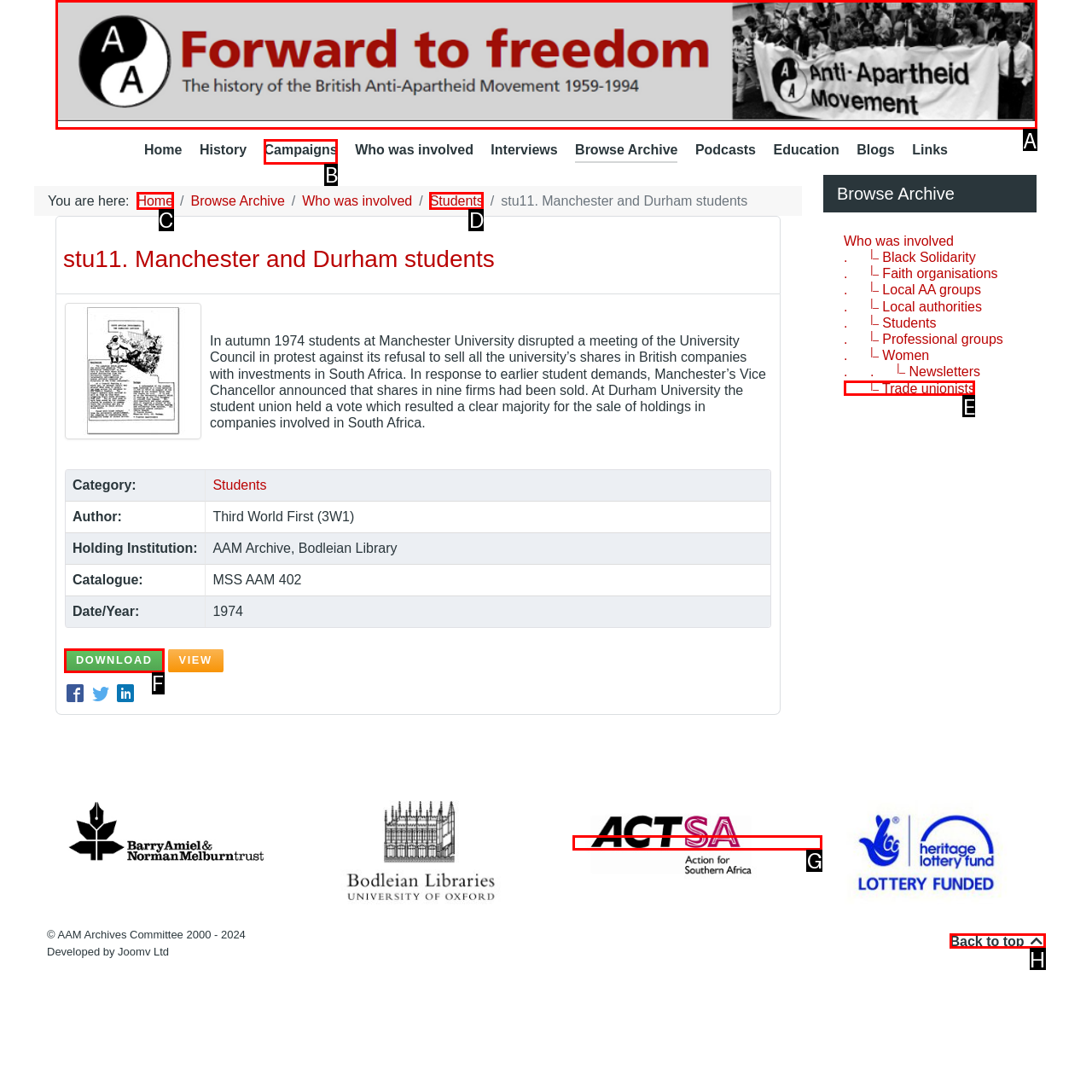Select the appropriate HTML element that needs to be clicked to finish the task: View 'stu11. Manchester and Durham students'
Reply with the letter of the chosen option.

F